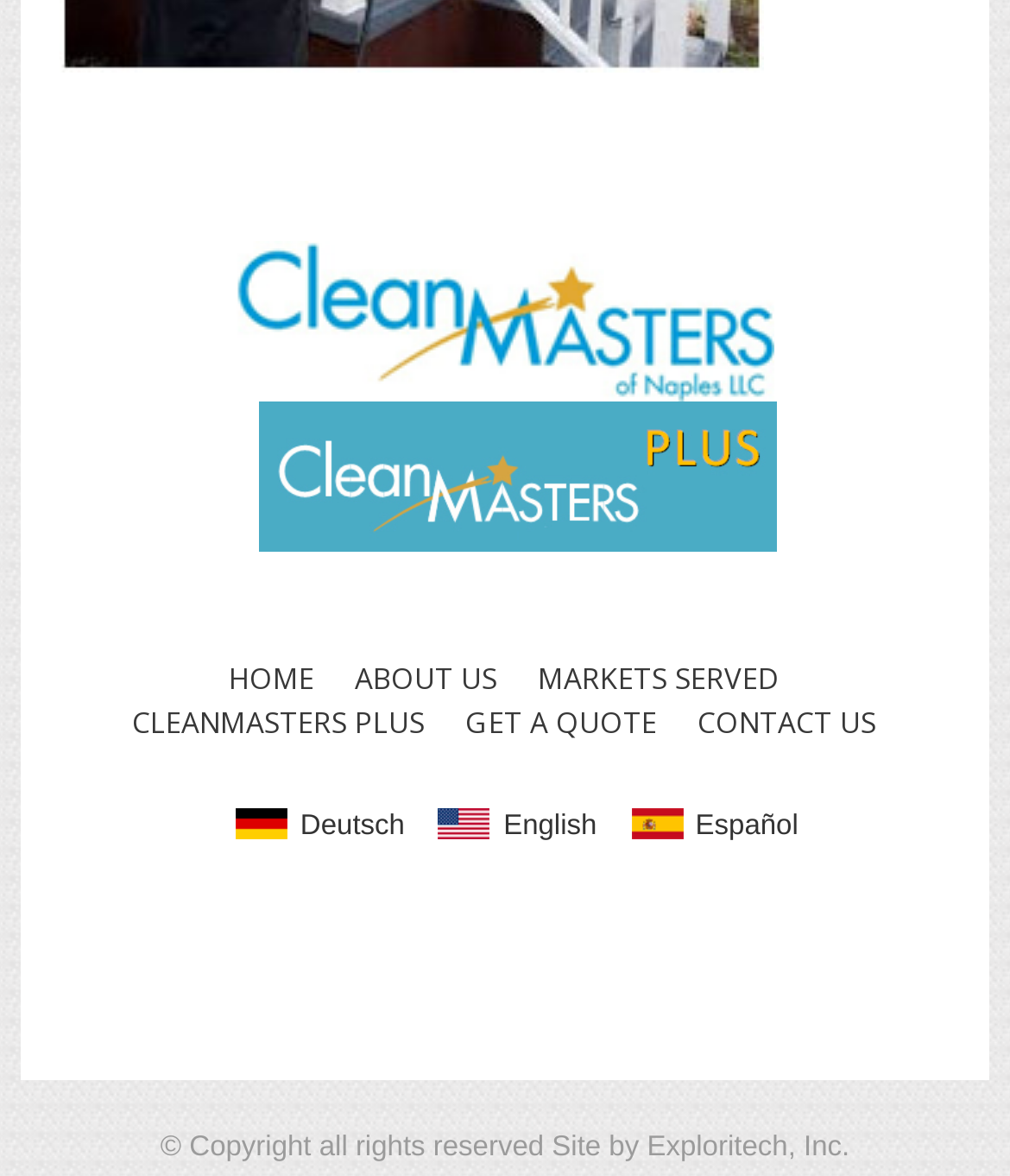Indicate the bounding box coordinates of the element that must be clicked to execute the instruction: "click on the CleanMasters logo". The coordinates should be given as four float numbers between 0 and 1, i.e., [left, top, right, bottom].

[0.232, 0.204, 0.766, 0.341]